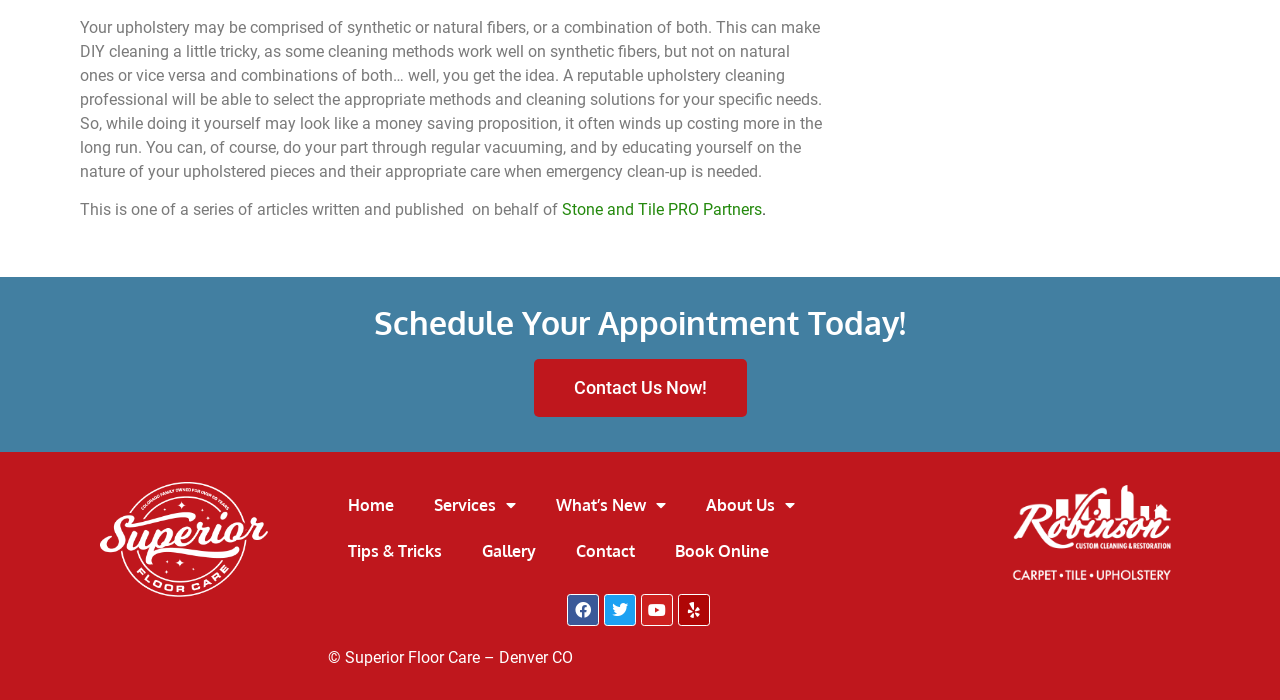Provide a brief response to the question below using one word or phrase:
What is the purpose of the 'Contact Us Now!' link?

To contact the company